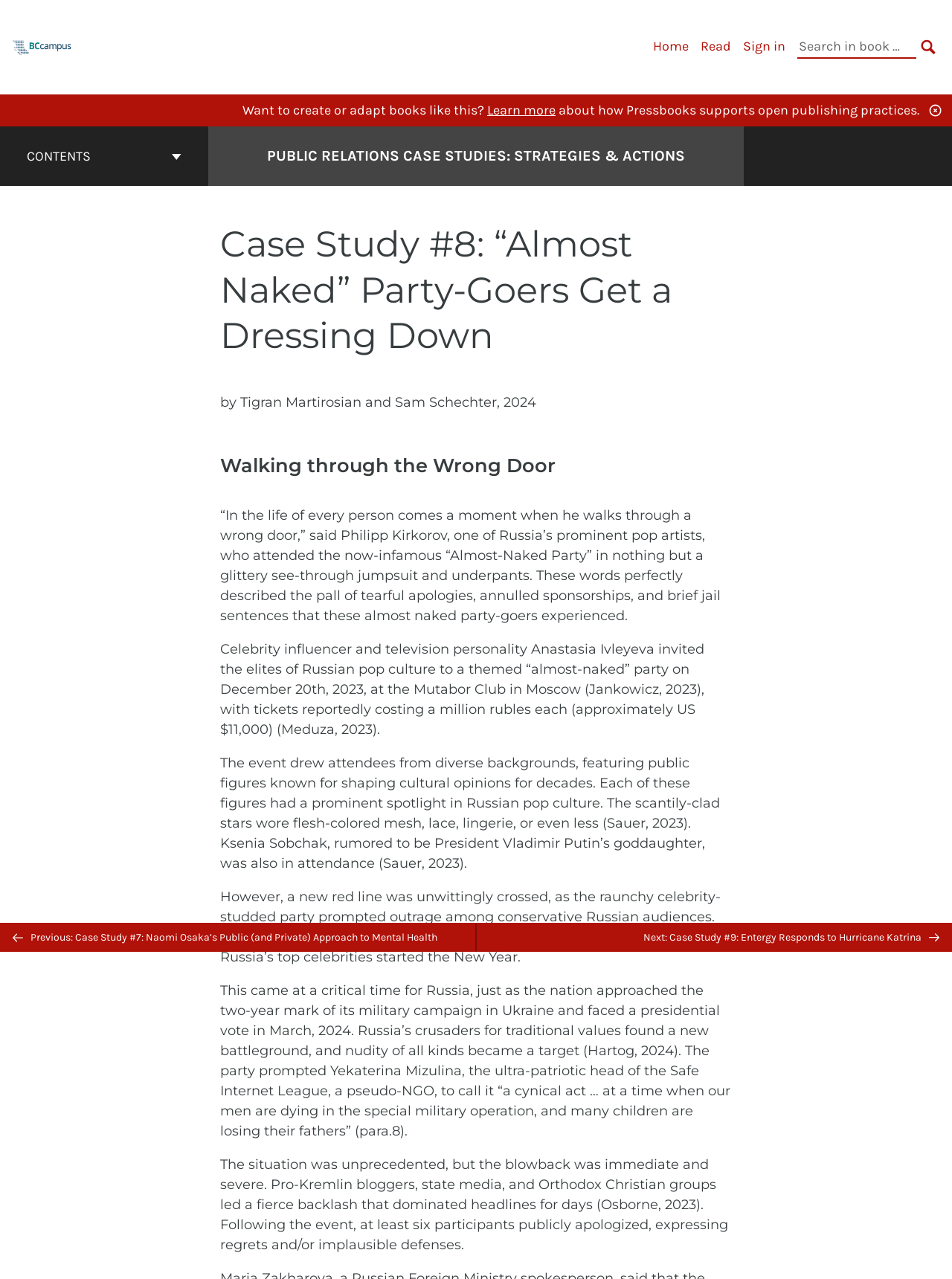Pinpoint the bounding box coordinates of the element you need to click to execute the following instruction: "Go to previous case study". The bounding box should be represented by four float numbers between 0 and 1, in the format [left, top, right, bottom].

[0.0, 0.722, 0.5, 0.744]